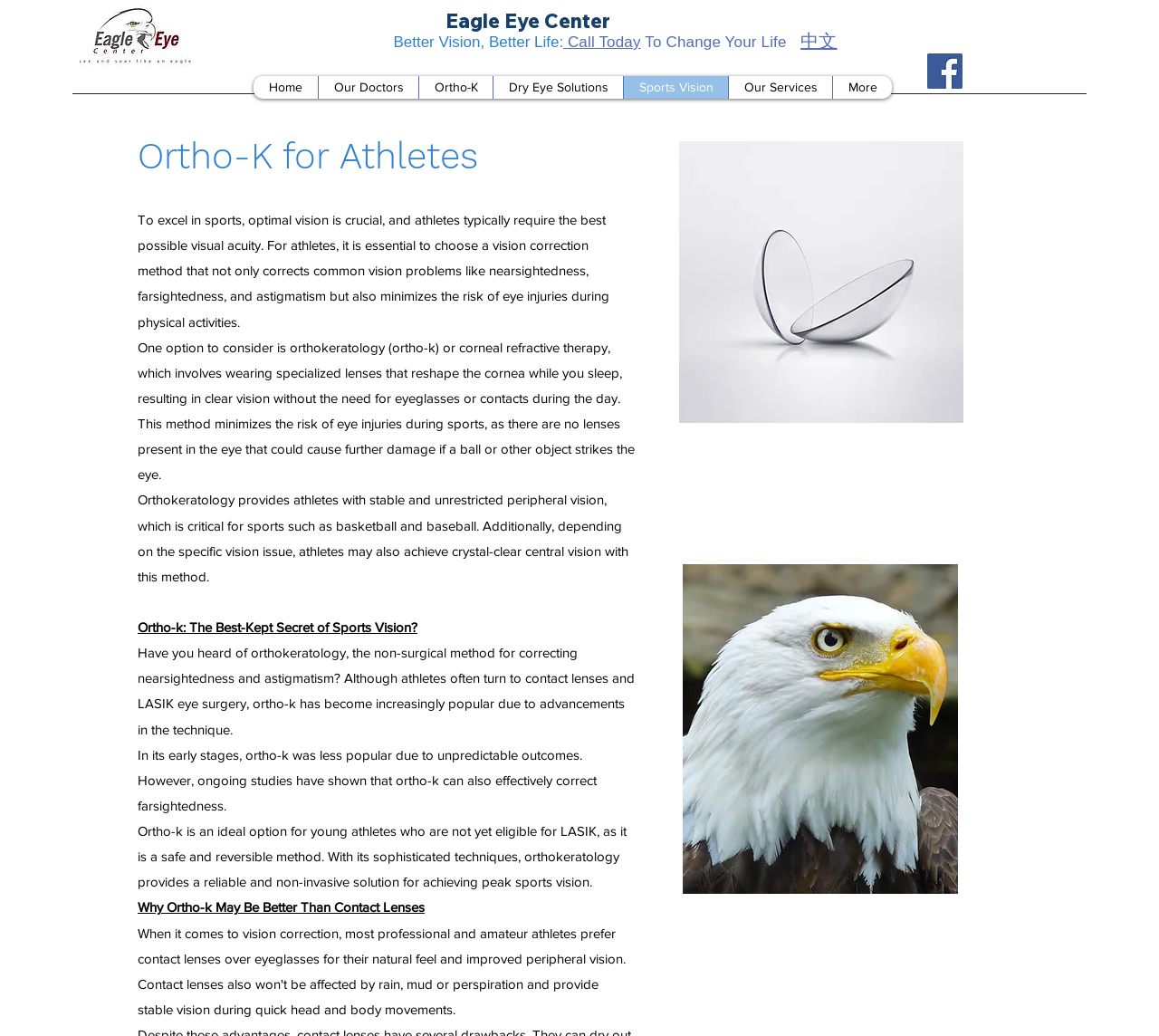Identify the bounding box coordinates of the section to be clicked to complete the task described by the following instruction: "Ask EEC Chatbot". The coordinates should be four float numbers between 0 and 1, formatted as [left, top, right, bottom].

[0.791, 0.014, 0.935, 0.047]